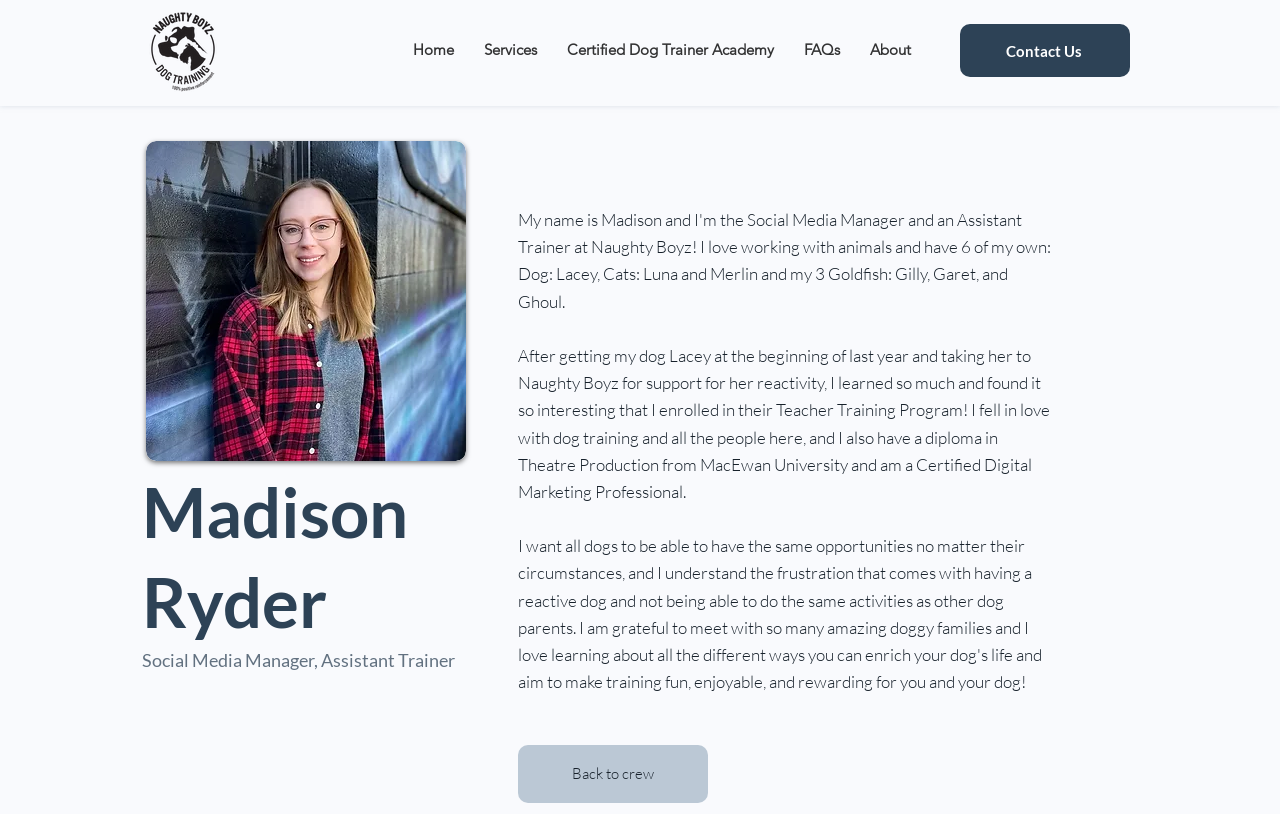Respond with a single word or phrase to the following question: What is the university mentioned on the webpage?

MacEwan University